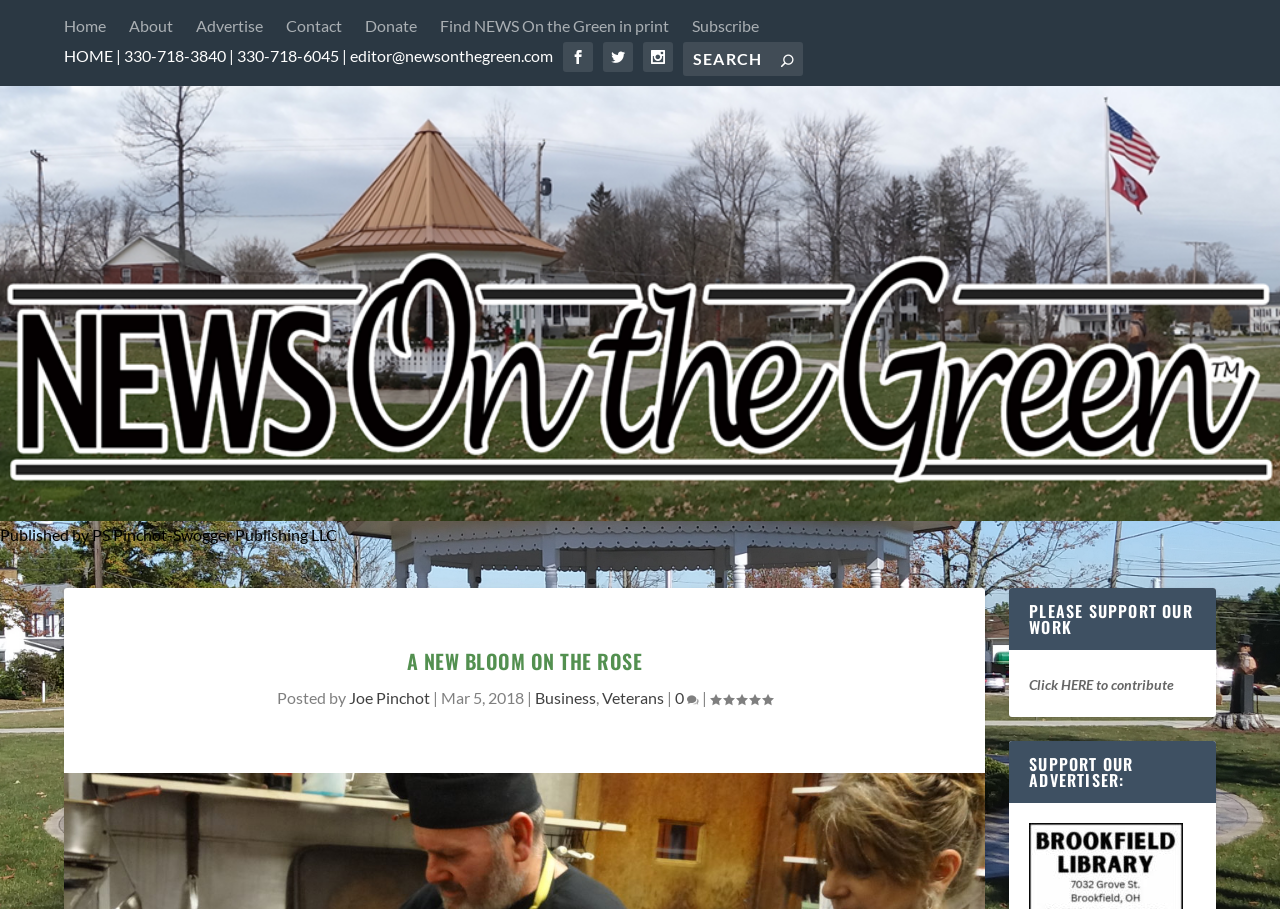Find the bounding box coordinates for the HTML element described as: "name="s" placeholder="Search" title="Search for:"". The coordinates should consist of four float values between 0 and 1, i.e., [left, top, right, bottom].

[0.534, 0.046, 0.627, 0.084]